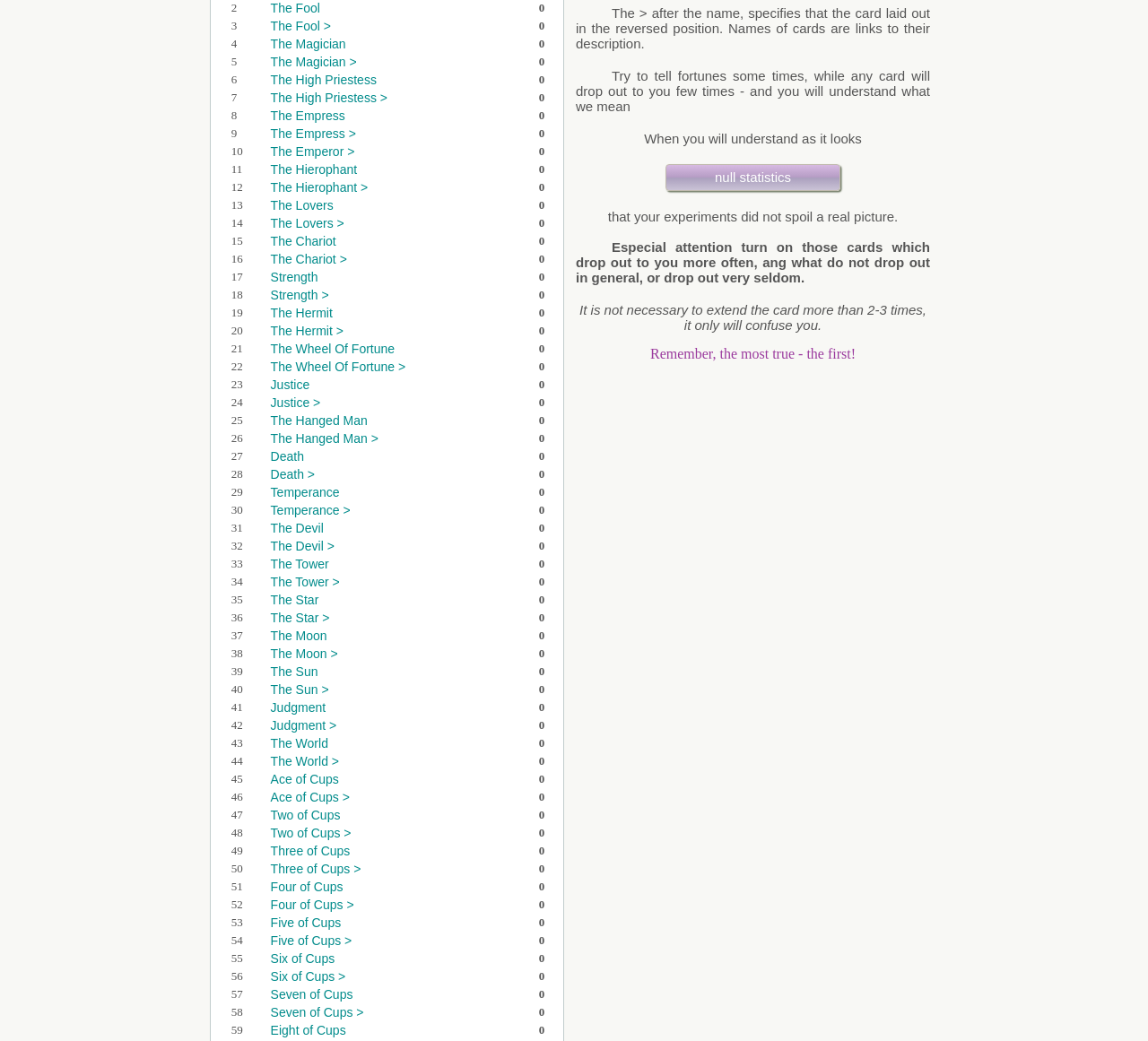Pinpoint the bounding box coordinates for the area that should be clicked to perform the following instruction: "click on The Magician".

[0.236, 0.036, 0.301, 0.049]